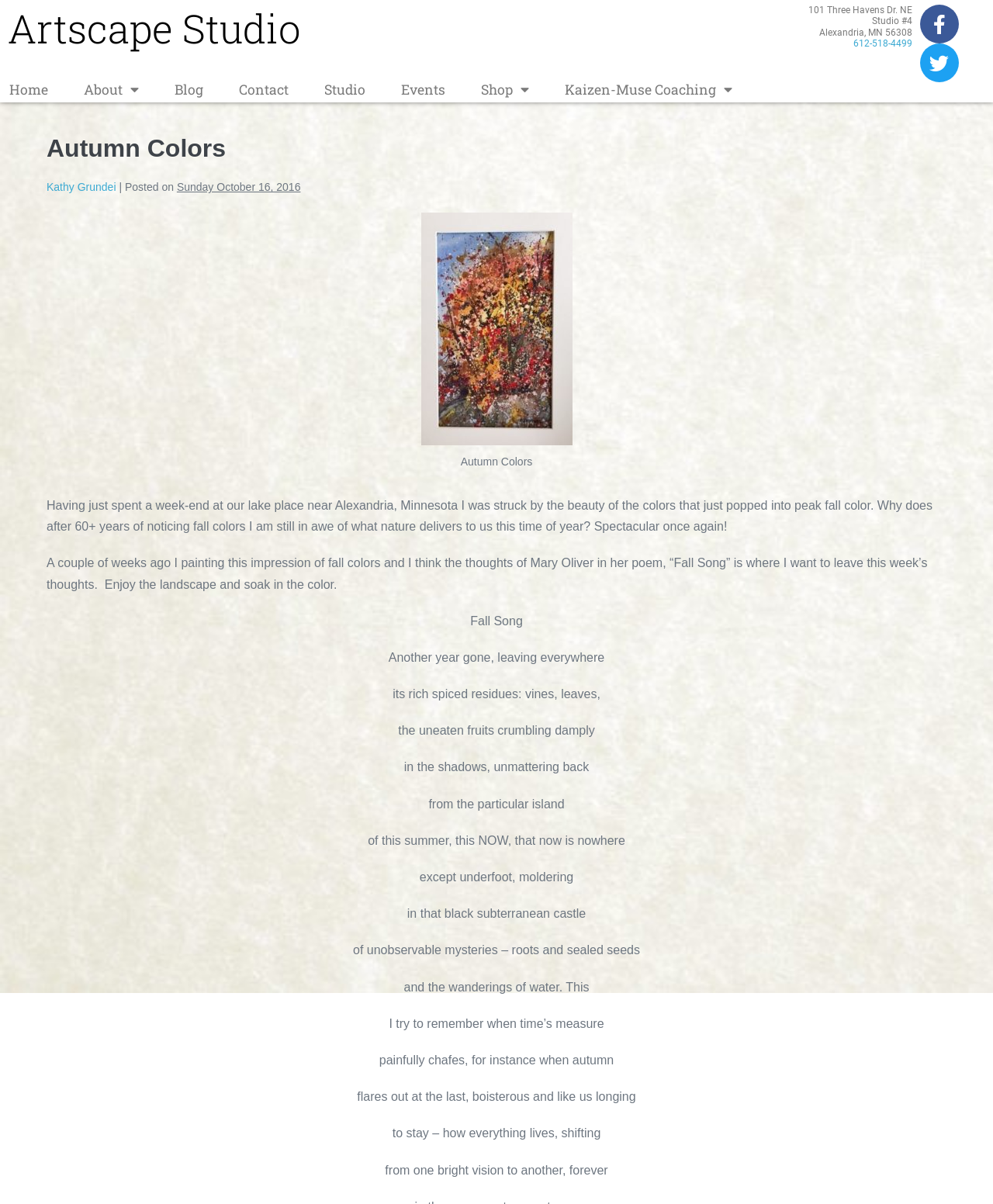Please identify the bounding box coordinates of the element's region that needs to be clicked to fulfill the following instruction: "View the 'Autumn Colors' image". The bounding box coordinates should consist of four float numbers between 0 and 1, i.e., [left, top, right, bottom].

[0.424, 0.177, 0.576, 0.37]